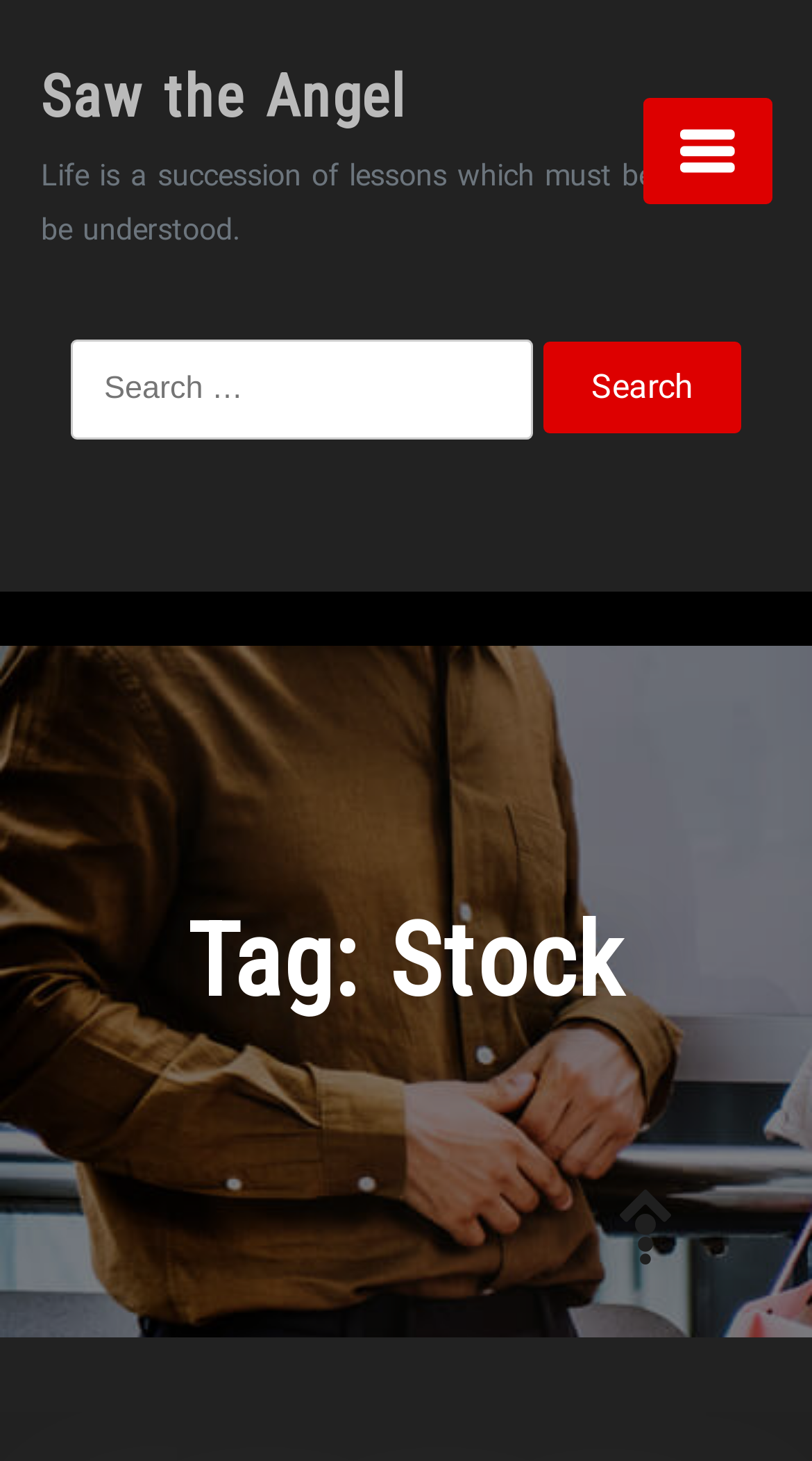How many search boxes are on the webpage? Based on the screenshot, please respond with a single word or phrase.

1